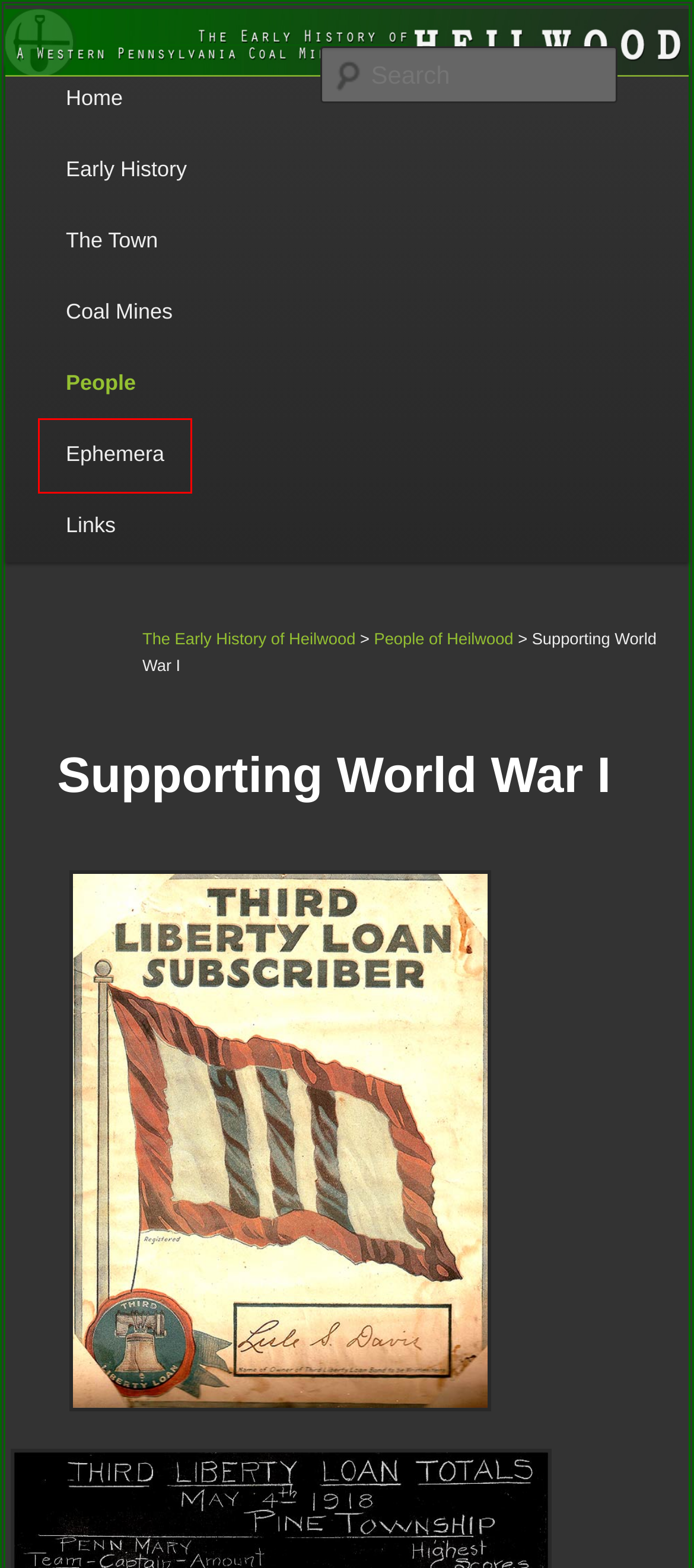You have a screenshot showing a webpage with a red bounding box around a UI element. Choose the webpage description that best matches the new page after clicking the highlighted element. Here are the options:
A. The Heilwood Band | The Early History of Heilwood
B. The Roman Catholic Church | The Early History of Heilwood
C. The Early History of Heilwood | A Western Pennsylvania Coal Mining Town
D. Ephemera | The Early History of Heilwood
E. Coal Mines | The Early History of Heilwood
F. People of Heilwood | The Early History of Heilwood
G. The Town of Heilwood | The Early History of Heilwood
H. The Town Hall | The Early History of Heilwood

D